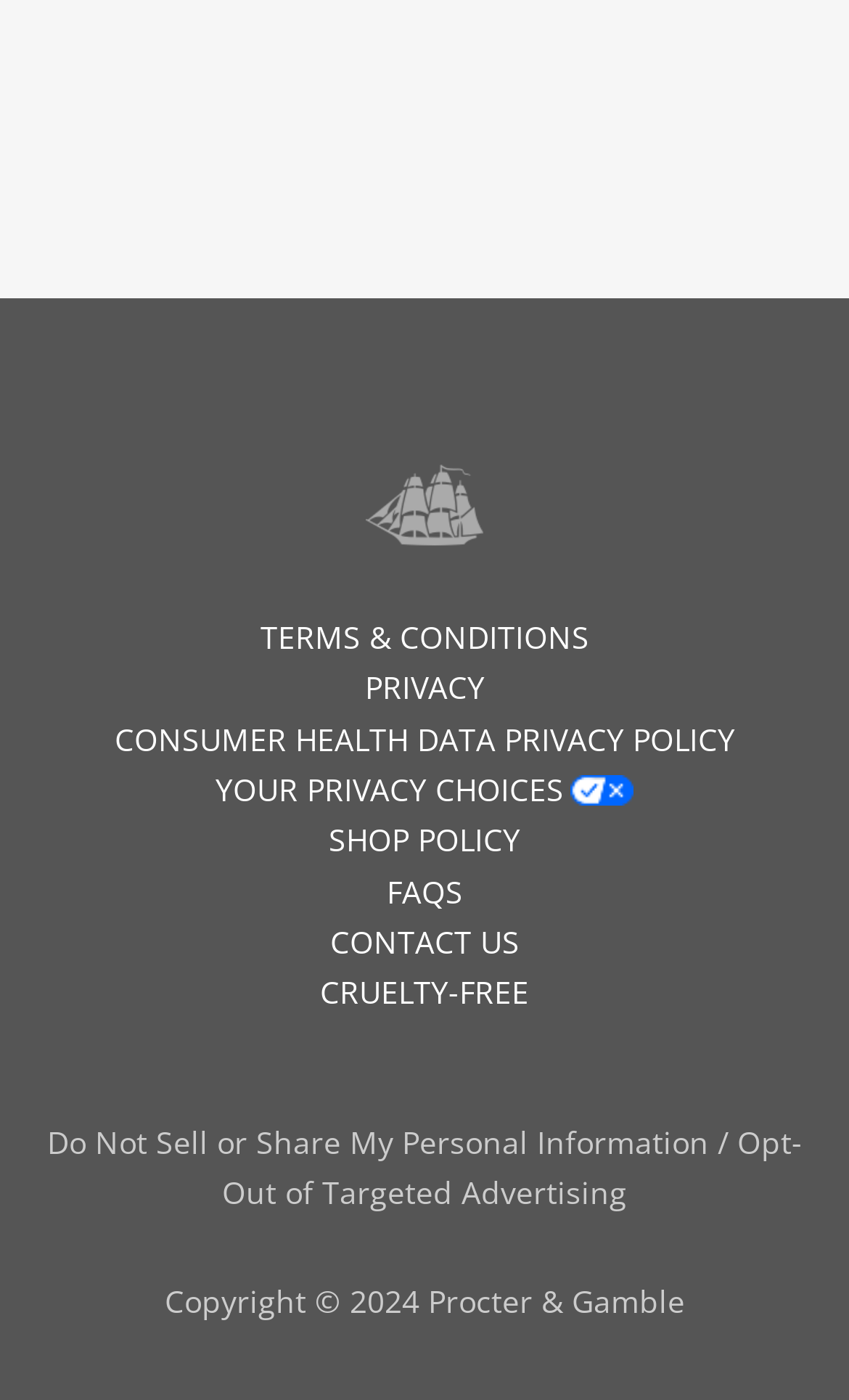Find the bounding box coordinates of the element to click in order to complete the given instruction: "Learn about privacy policy."

[0.064, 0.474, 0.936, 0.51]